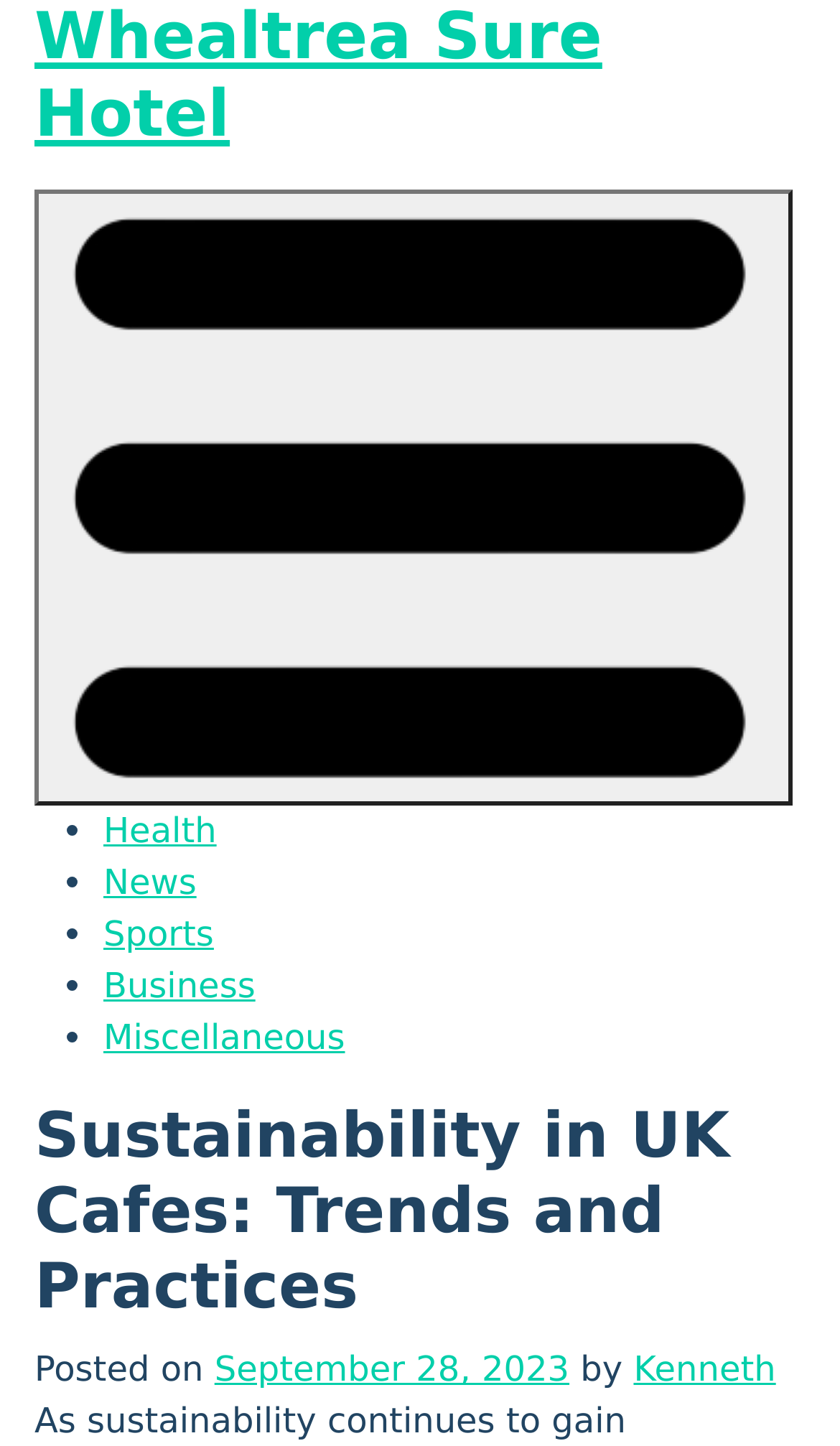What is the name of the hotel mentioned in the webpage?
Kindly offer a comprehensive and detailed response to the question.

The webpage's title and the link at the top of the page both mention 'Whealtrea Sure Hotel', which suggests that it is the name of the hotel being referred to.